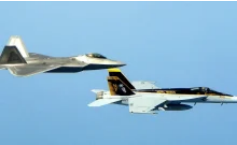What is the dual role of the F/A-18 Super Hornet?
Answer the question with as much detail as you can, using the image as a reference.

According to the caption, the F/A-18 Super Hornet showcases its dual-role capabilities as a fighter and attack jet, which means it can perform both combat and attack missions.